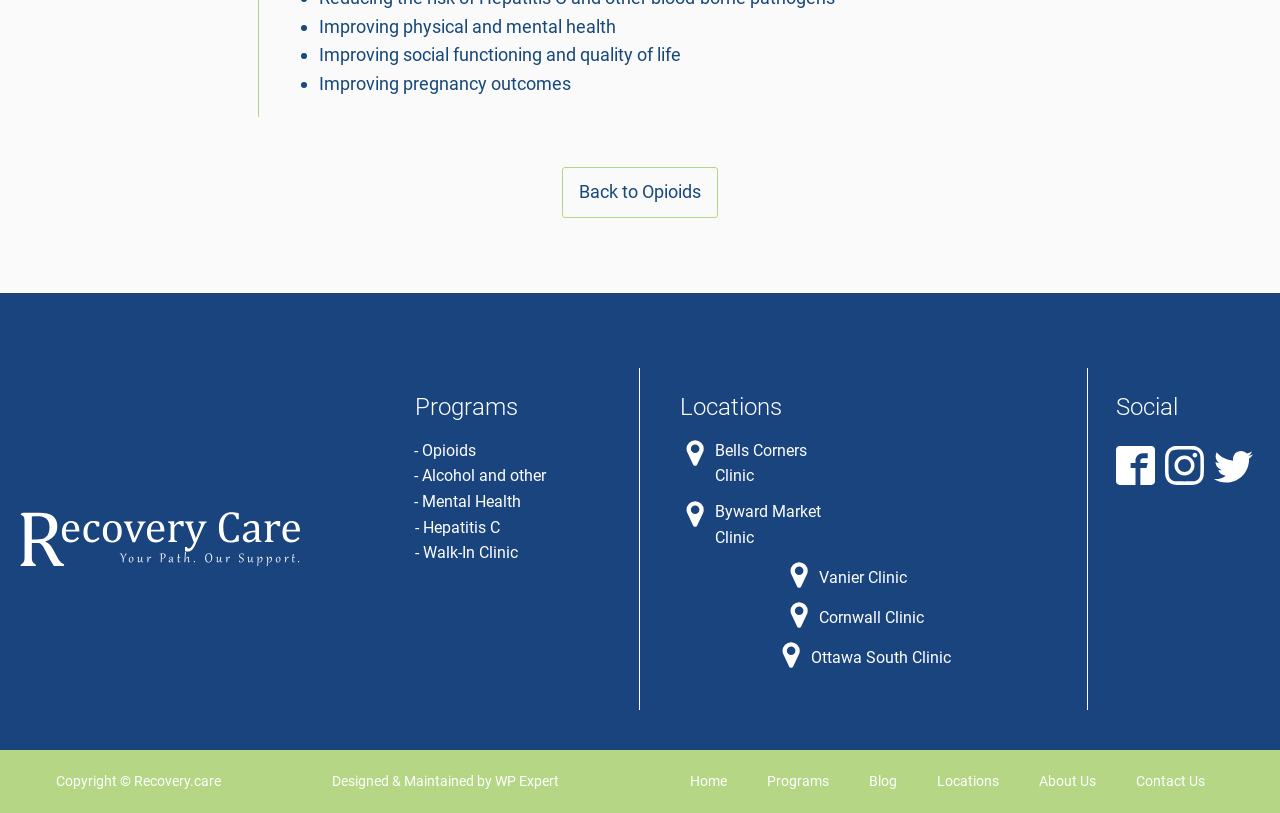Using the provided element description: "- Alcohol and other", determine the bounding box coordinates of the corresponding UI element in the screenshot.

[0.323, 0.57, 0.426, 0.602]